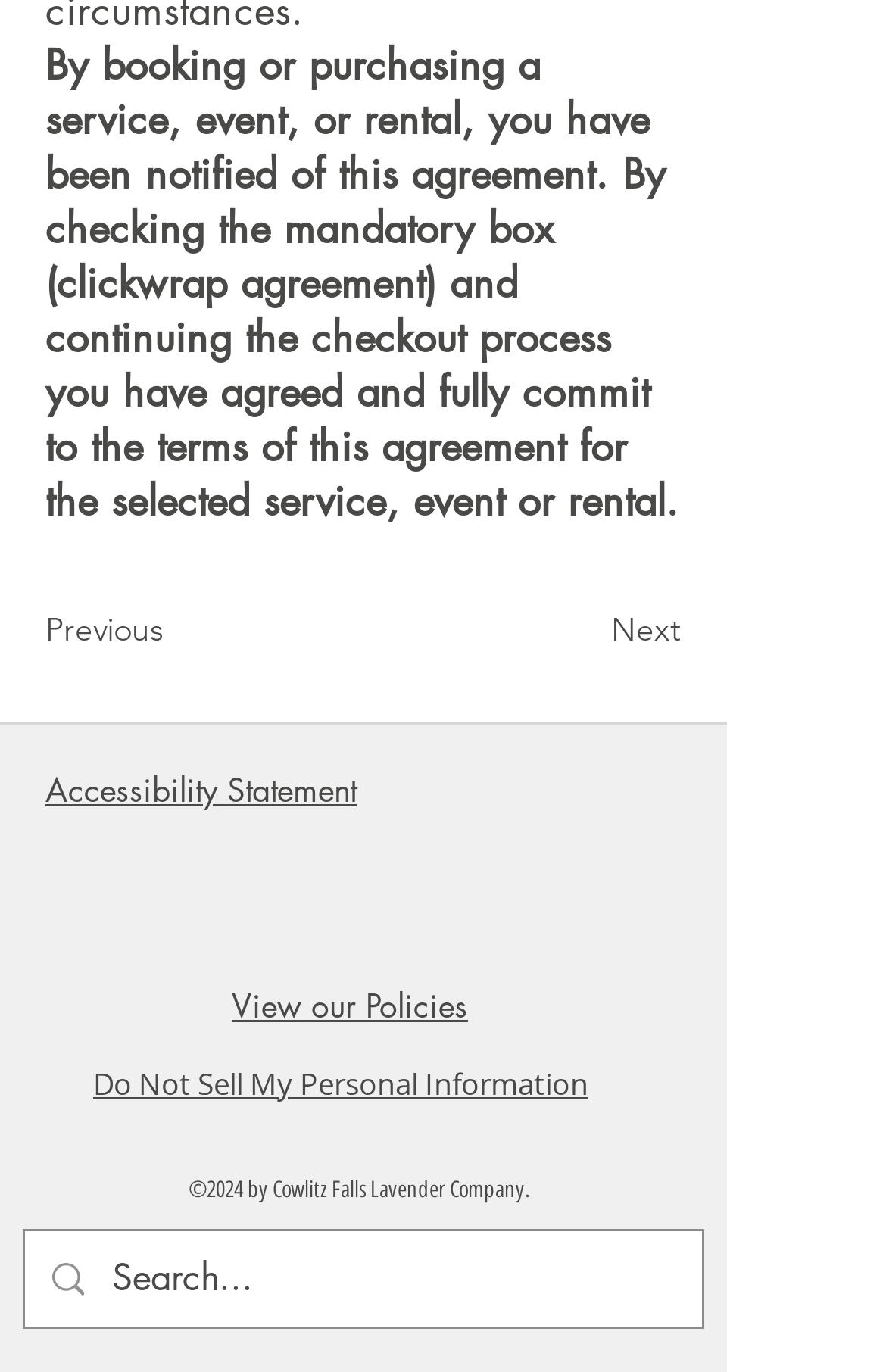How many buttons are there at the bottom of the page?
Please provide a detailed answer to the question.

There are three buttons at the bottom of the page: 'Previous', 'Next', and 'Do Not Sell My Personal Information'. These buttons are identified by their bounding box coordinates and OCR text.